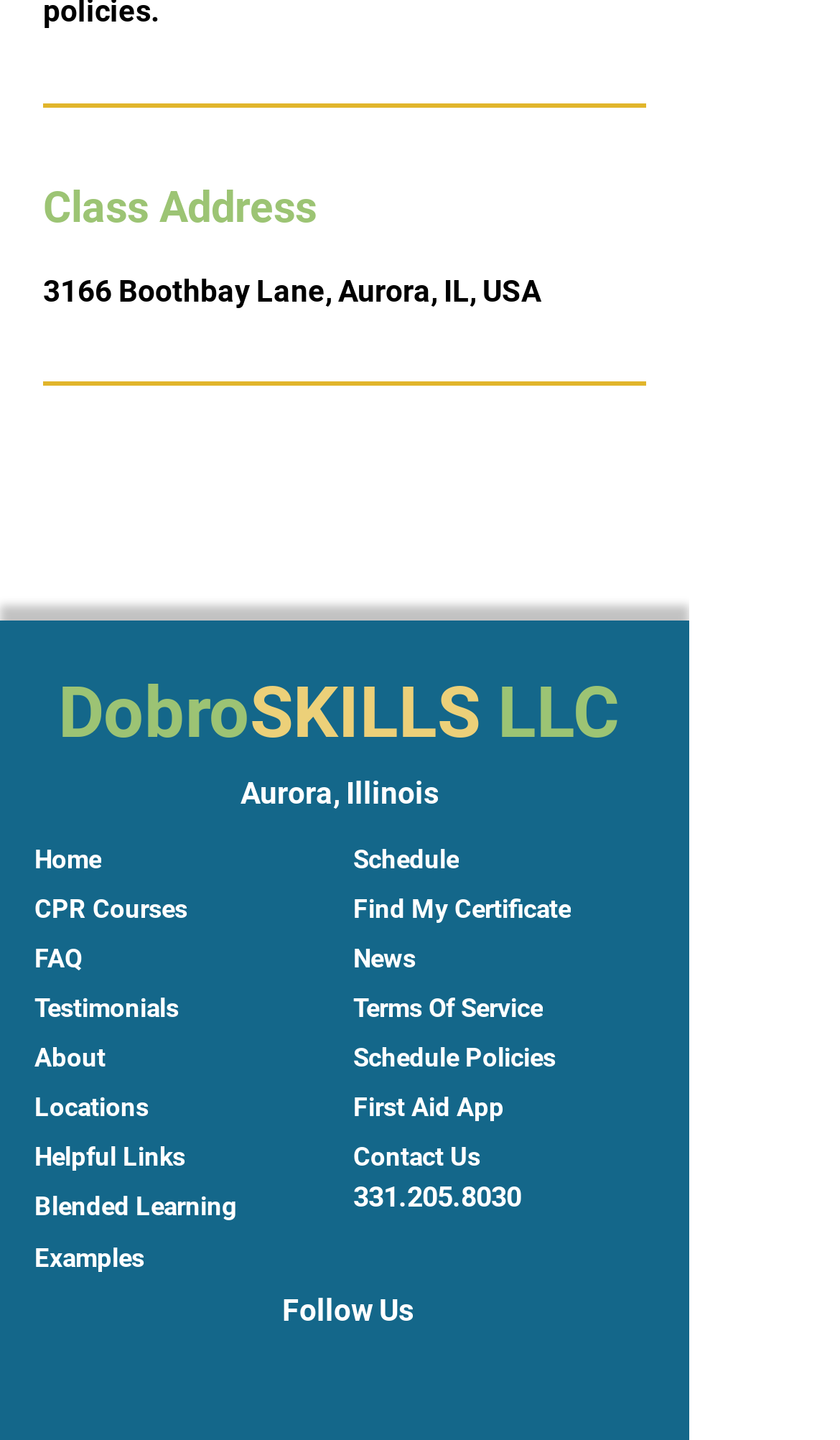Pinpoint the bounding box coordinates of the clickable element needed to complete the instruction: "View the 'Class Address'". The coordinates should be provided as four float numbers between 0 and 1: [left, top, right, bottom].

[0.051, 0.122, 0.644, 0.164]